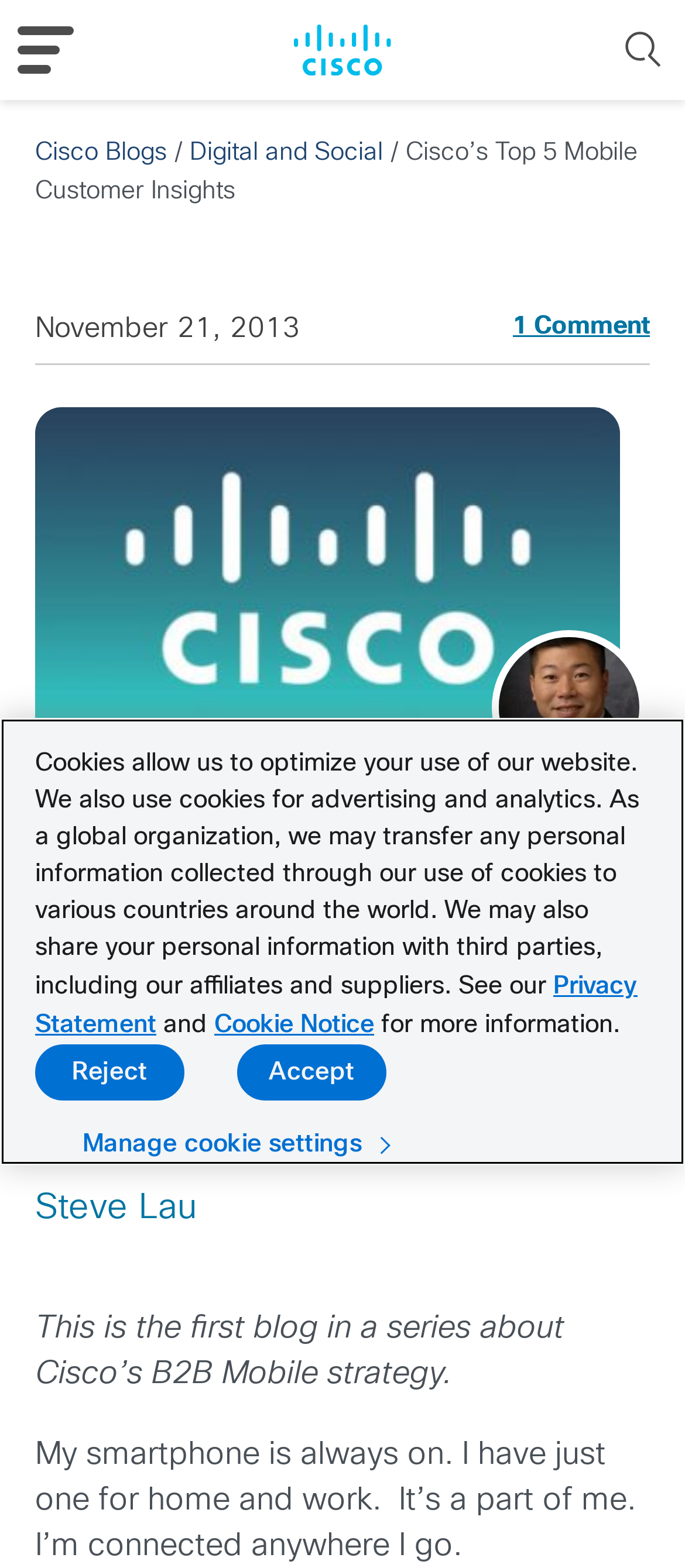Please answer the following question using a single word or phrase: 
What is the category of this blog post?

Digital and Social